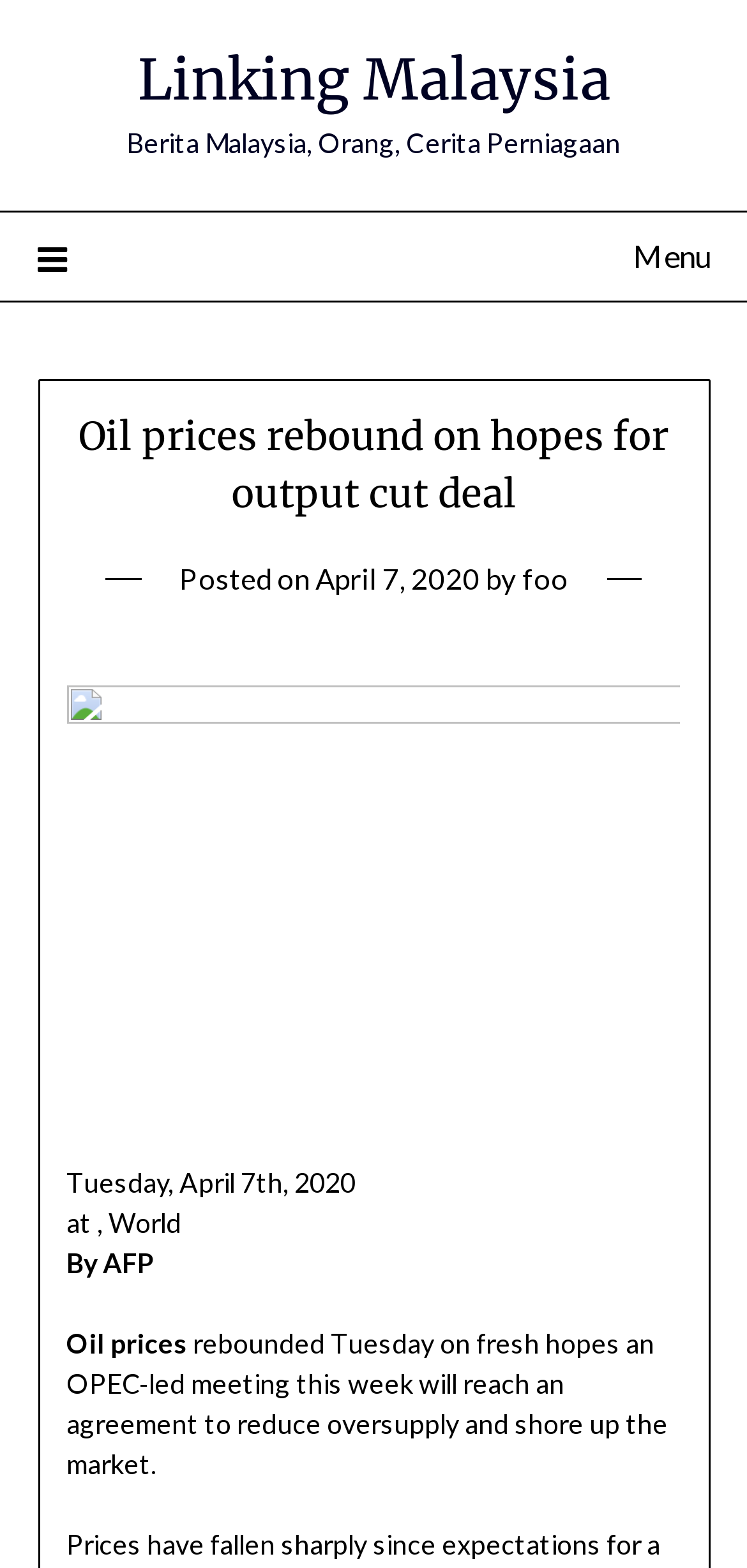What day of the week did the oil prices rebound?
Using the details from the image, give an elaborate explanation to answer the question.

The day of the week when the oil prices rebounded is mentioned in the first sentence 'Oil prices rebounded Tuesday on fresh hopes an OPEC-led meeting this week will reach an agreement to reduce oversupply and shore up the market.' which indicates that the oil prices rebounded on Tuesday.